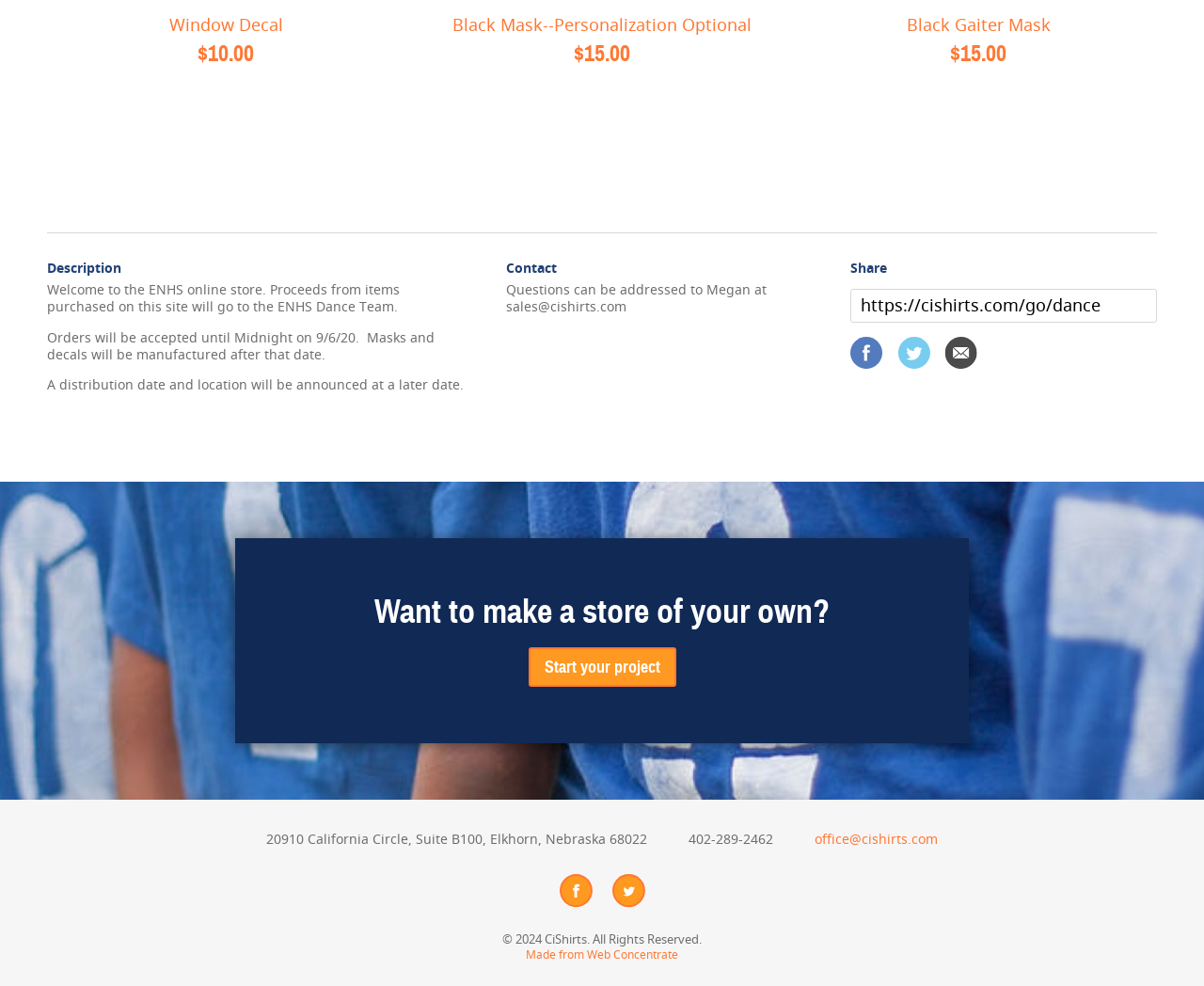Predict the bounding box of the UI element that fits this description: "Black Mask--Personalization Optional $15.00".

[0.376, 0.016, 0.624, 0.066]